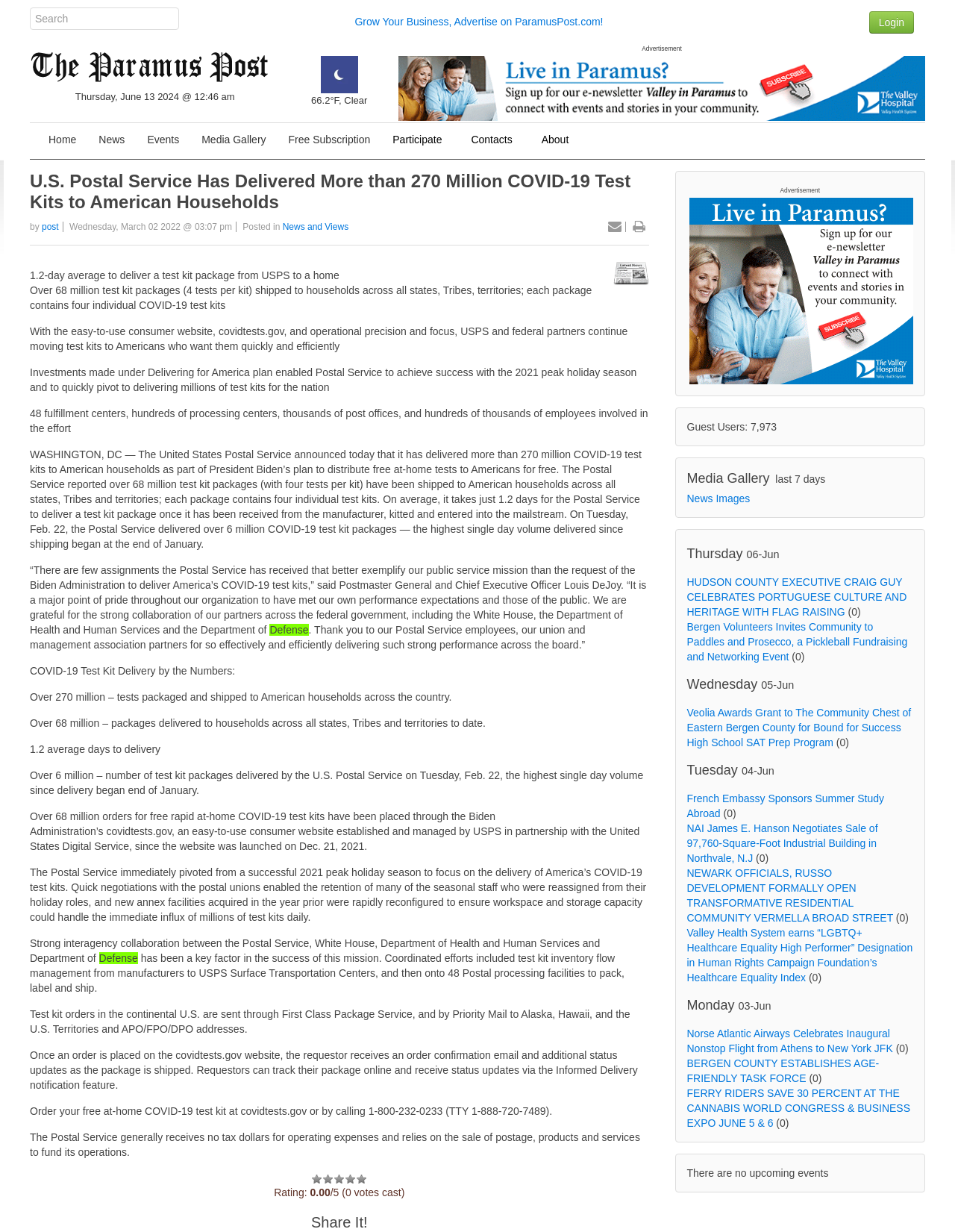Please determine the bounding box coordinates of the element to click on in order to accomplish the following task: "Login". Ensure the coordinates are four float numbers ranging from 0 to 1, i.e., [left, top, right, bottom].

[0.91, 0.009, 0.957, 0.027]